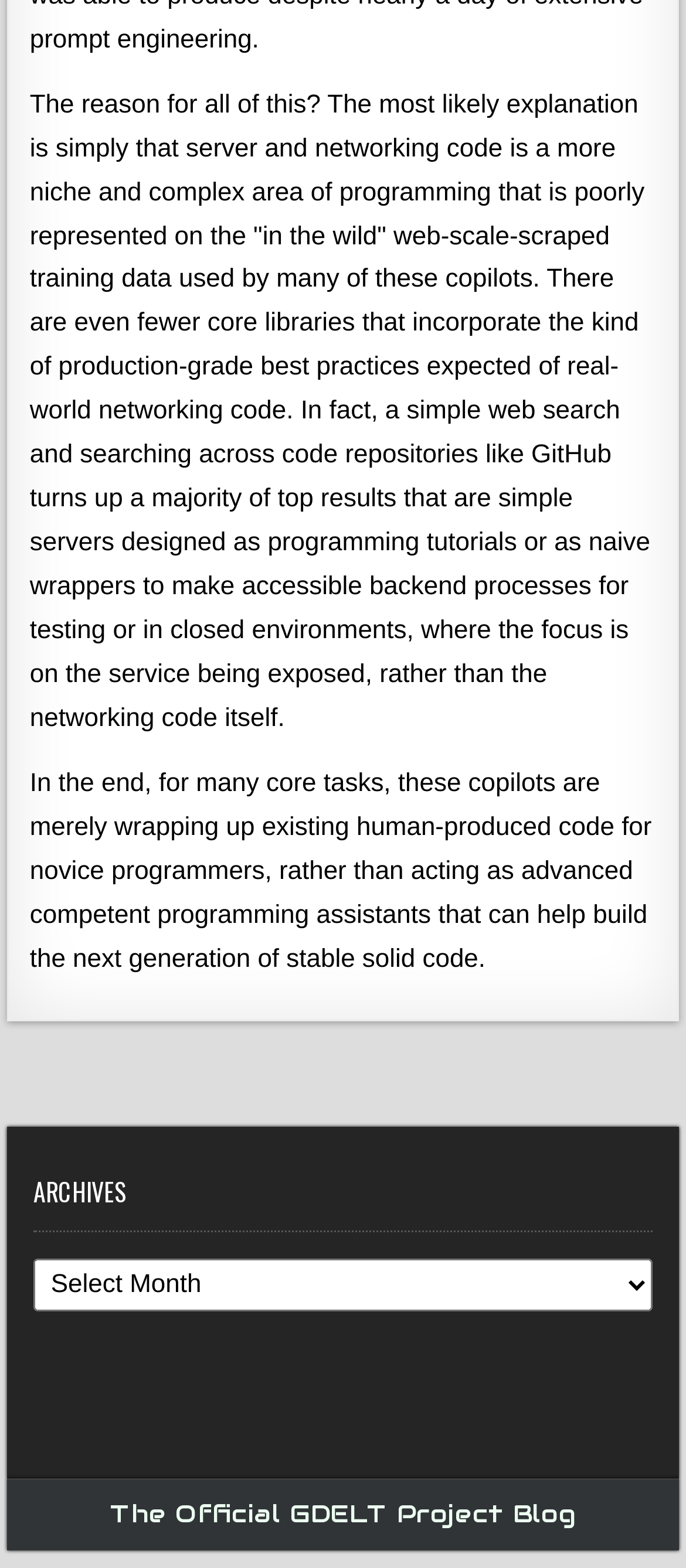What is the focus of the copilots according to the blog post?
Respond to the question with a single word or phrase according to the image.

Wrapping up existing human-produced code